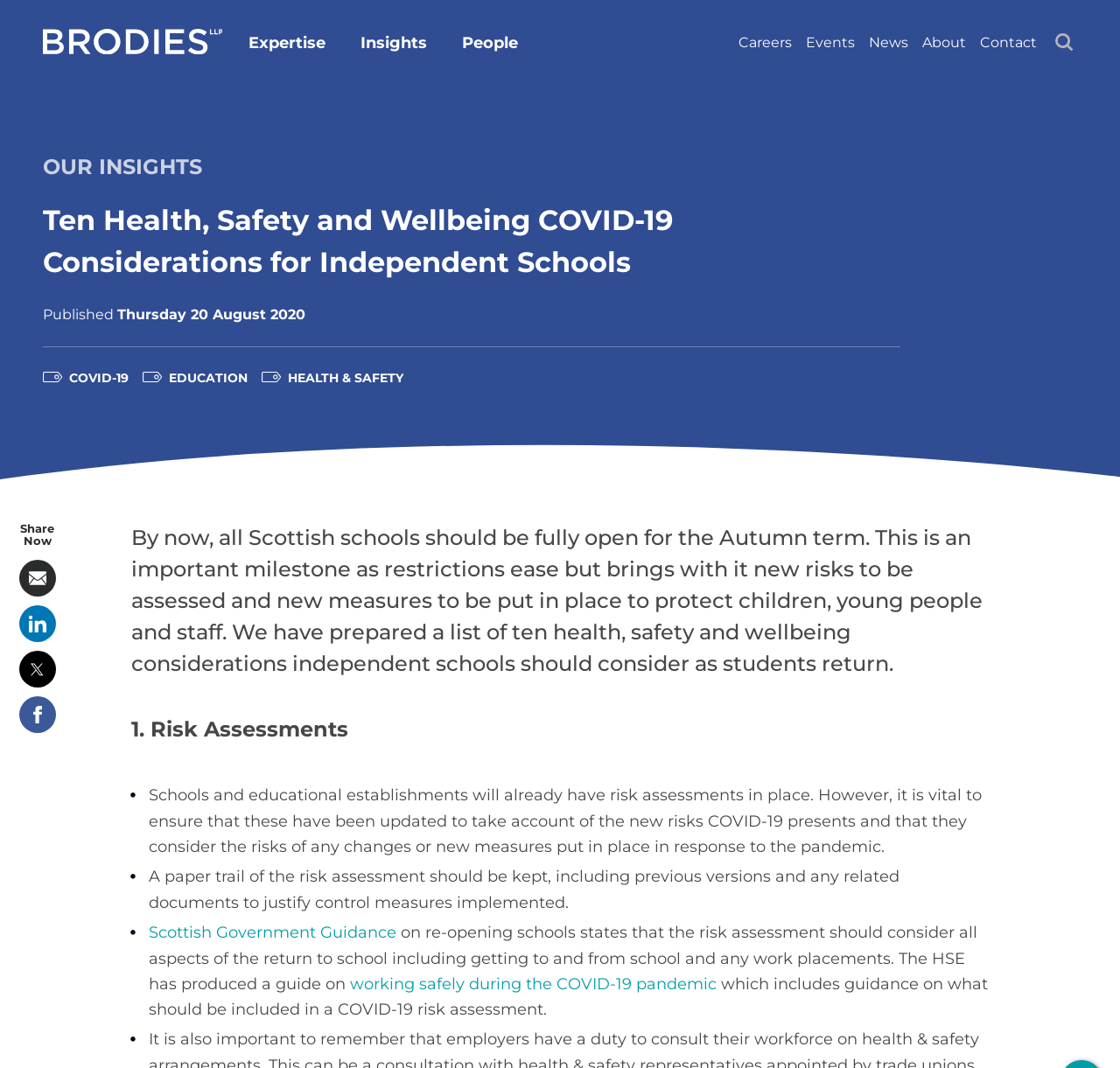Determine the bounding box coordinates of the target area to click to execute the following instruction: "View the 'Photo day—Southbound Local' post."

None